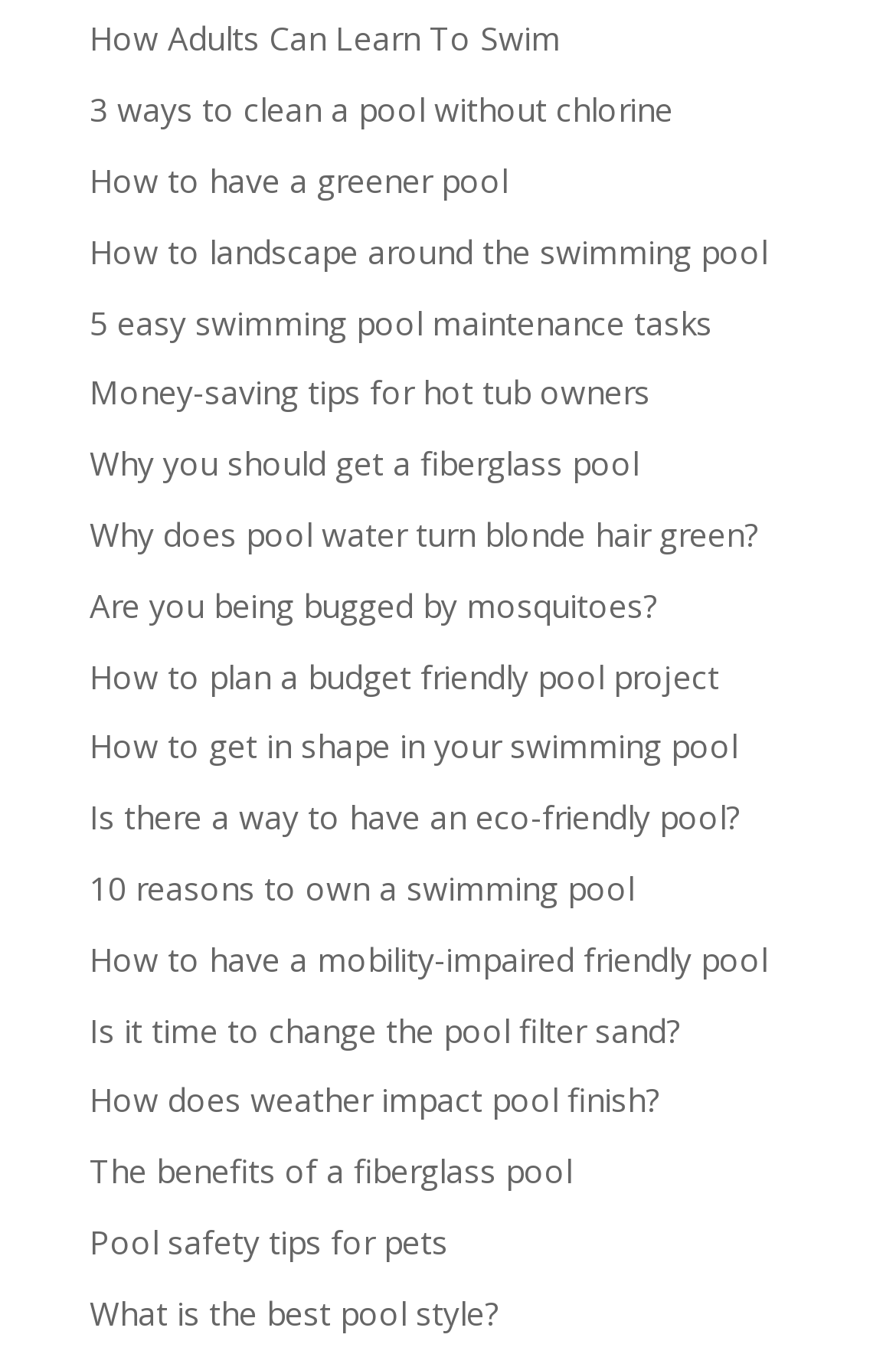Find the bounding box coordinates for the area that must be clicked to perform this action: "Learn how adults can learn to swim".

[0.1, 0.013, 0.626, 0.045]